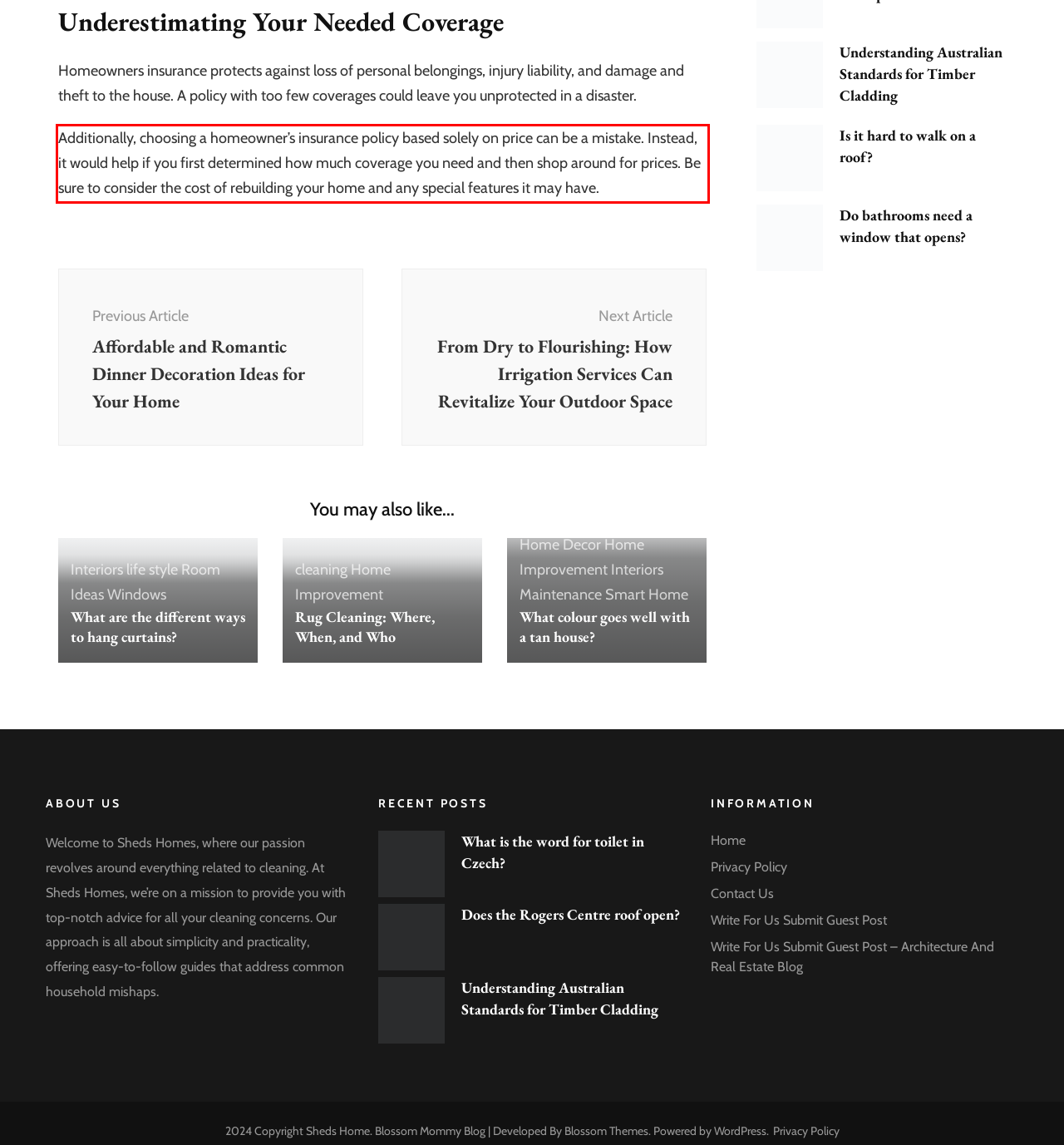Please identify and extract the text from the UI element that is surrounded by a red bounding box in the provided webpage screenshot.

Additionally, choosing a homeowner’s insurance policy based solely on price can be a mistake. Instead, it would help if you first determined how much coverage you need and then shop around for prices. Be sure to consider the cost of rebuilding your home and any special features it may have.